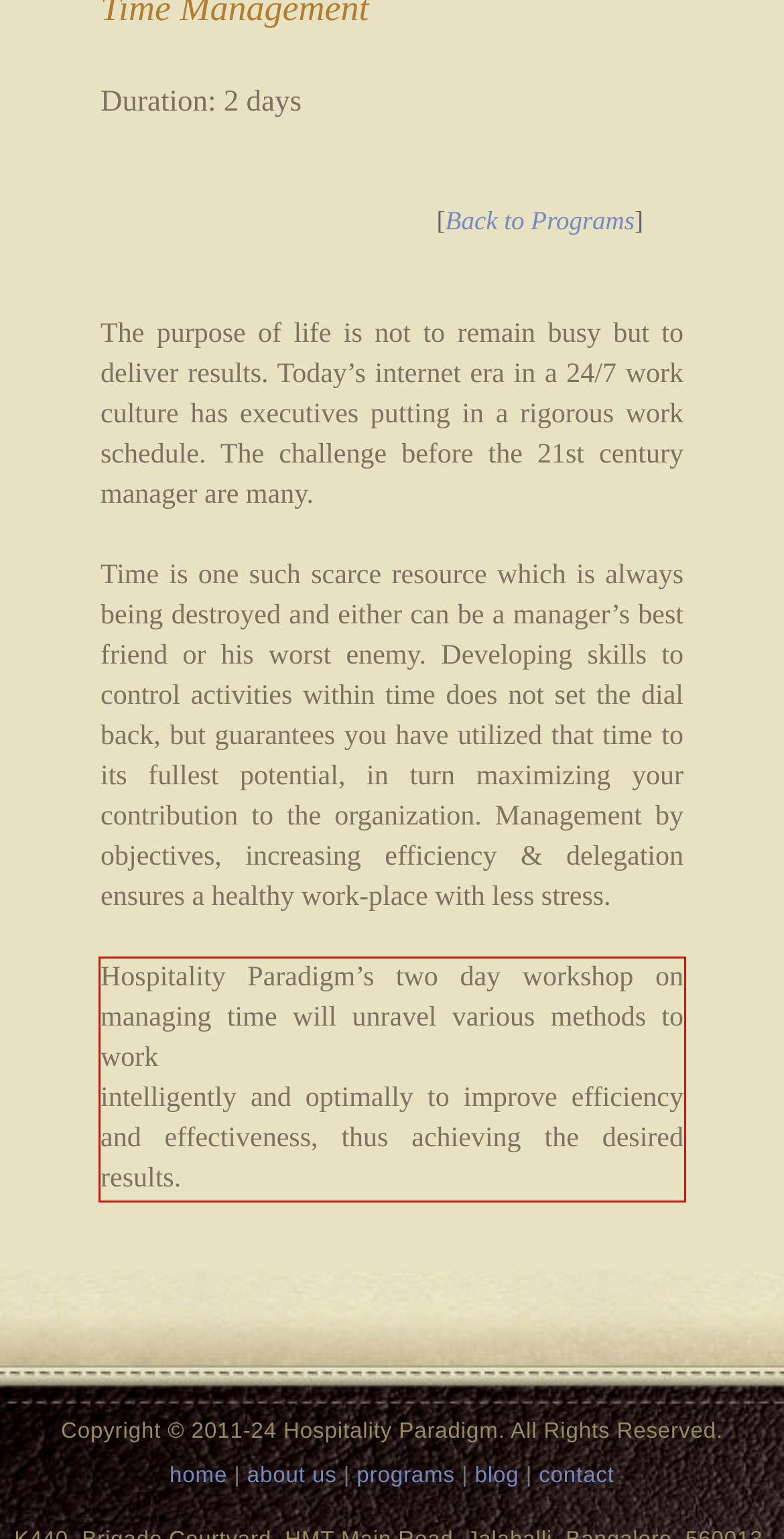Review the screenshot of the webpage and recognize the text inside the red rectangle bounding box. Provide the extracted text content.

Hospitality Paradigm’s two day workshop on managing time will unravel various methods to work intelligently and optimally to improve efficiency and effectiveness, thus achieving the desired results.